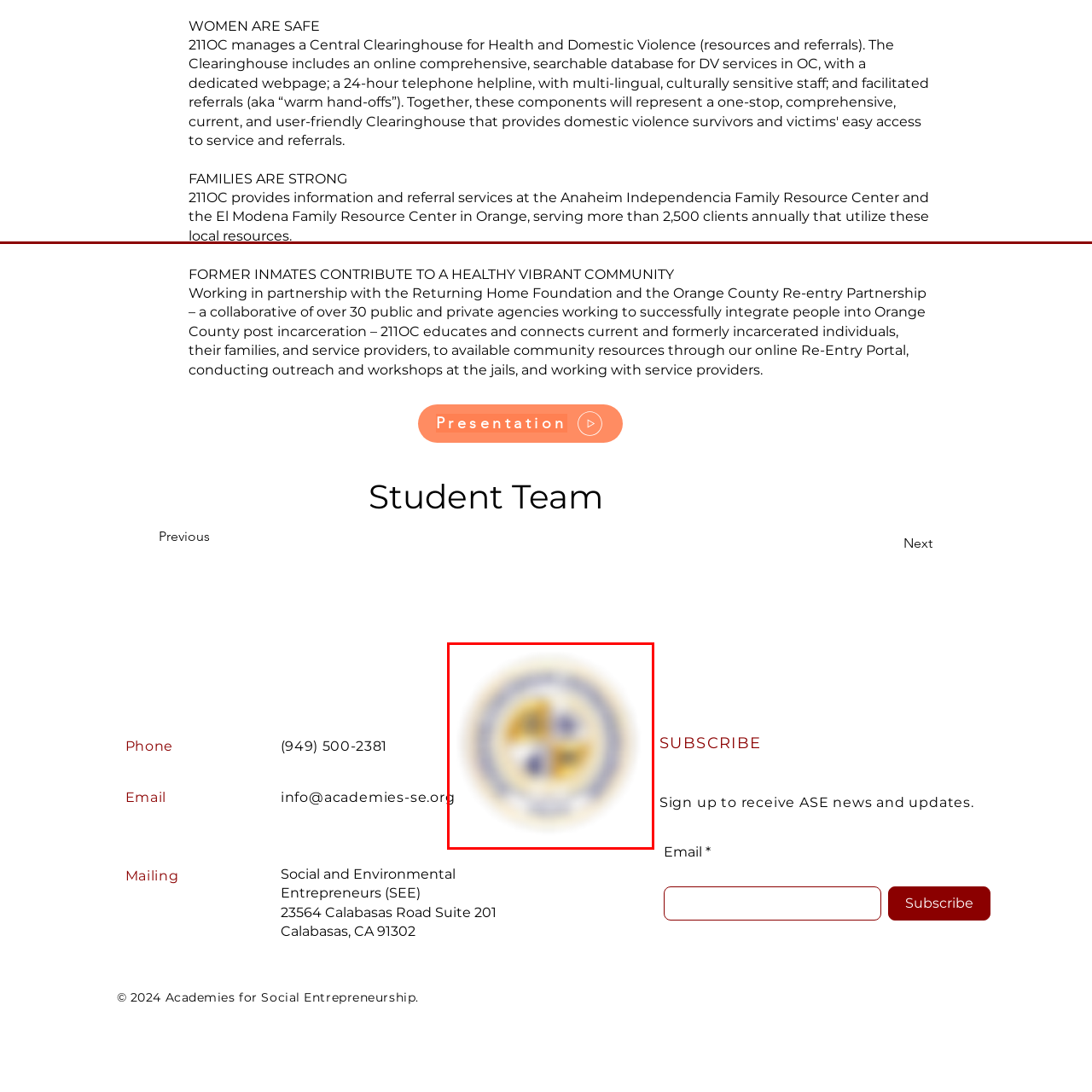Provide a thorough description of the image enclosed within the red border.

The image features a logo associated with the Academies for Social Entrepreneurship, characterized by a circular design. While the details are somewhat obscured, it typically includes elements that symbolize the organization's mission and values. Surrounding the central imagery are colors and symbols that represent innovation and community impact. This logo is often used in various contexts, including outreach programs and informational resources, reflecting the organization's commitment to supporting social entrepreneurship initiatives.